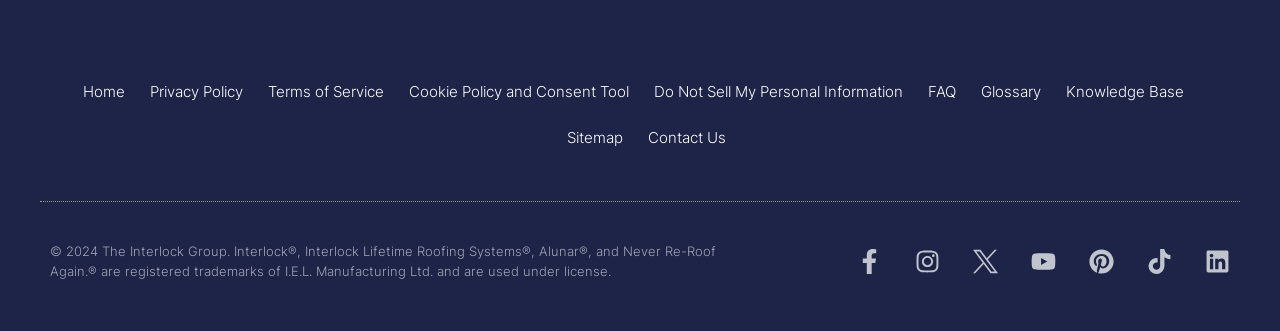Locate the bounding box coordinates of the clickable element to fulfill the following instruction: "view knowledge base". Provide the coordinates as four float numbers between 0 and 1 in the format [left, top, right, bottom].

[0.833, 0.21, 0.925, 0.349]